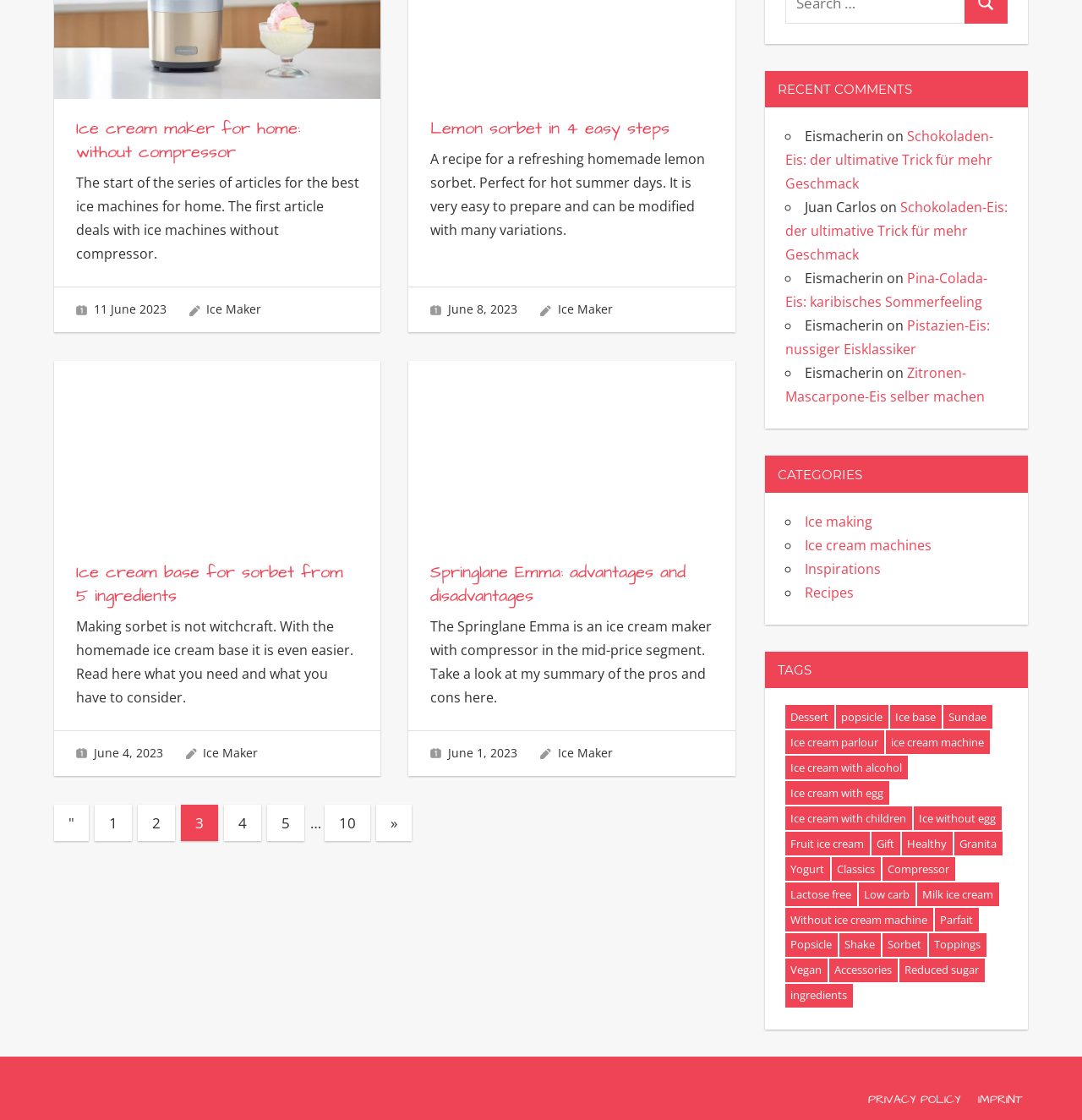Respond to the question with just a single word or phrase: 
How many pages of posts are there?

10